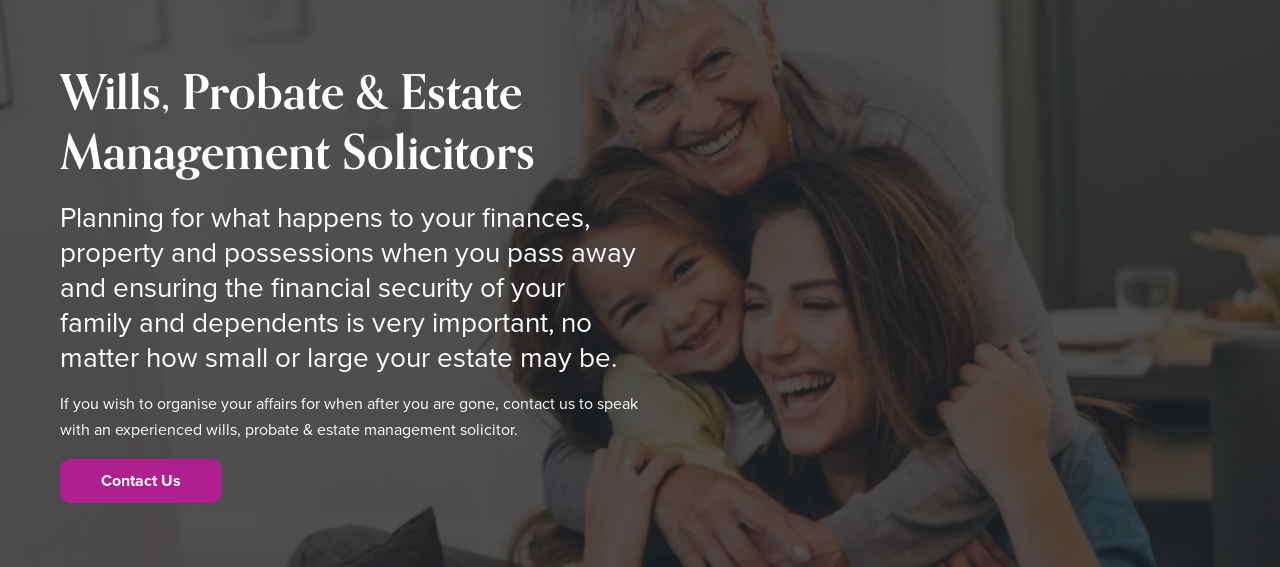What is the background of the scene?
Can you provide an in-depth and detailed response to the question?

The caption describes the background of the scene as suggesting a cozy home environment, which implies a warm and intimate setting, likely a living room or a family room in a private residence.